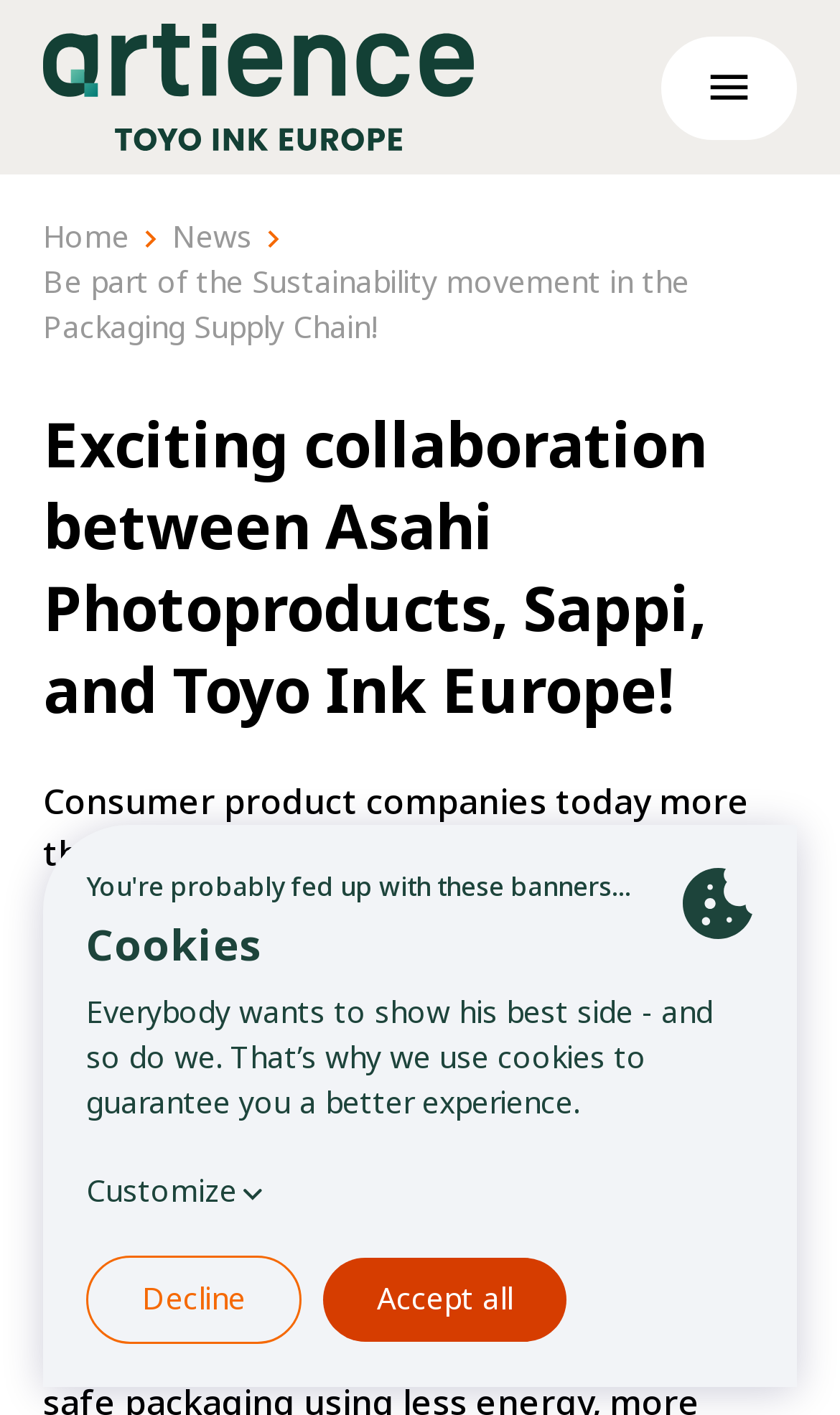What is the name of the product showcased at Labelexpo?
Give a thorough and detailed response to the question.

The name of the product can be found in the paragraph that mentions 'At Labelexpo we showcased intelligent flexible packaging concepts such as our Steraflex LED Low Migration pouch'.